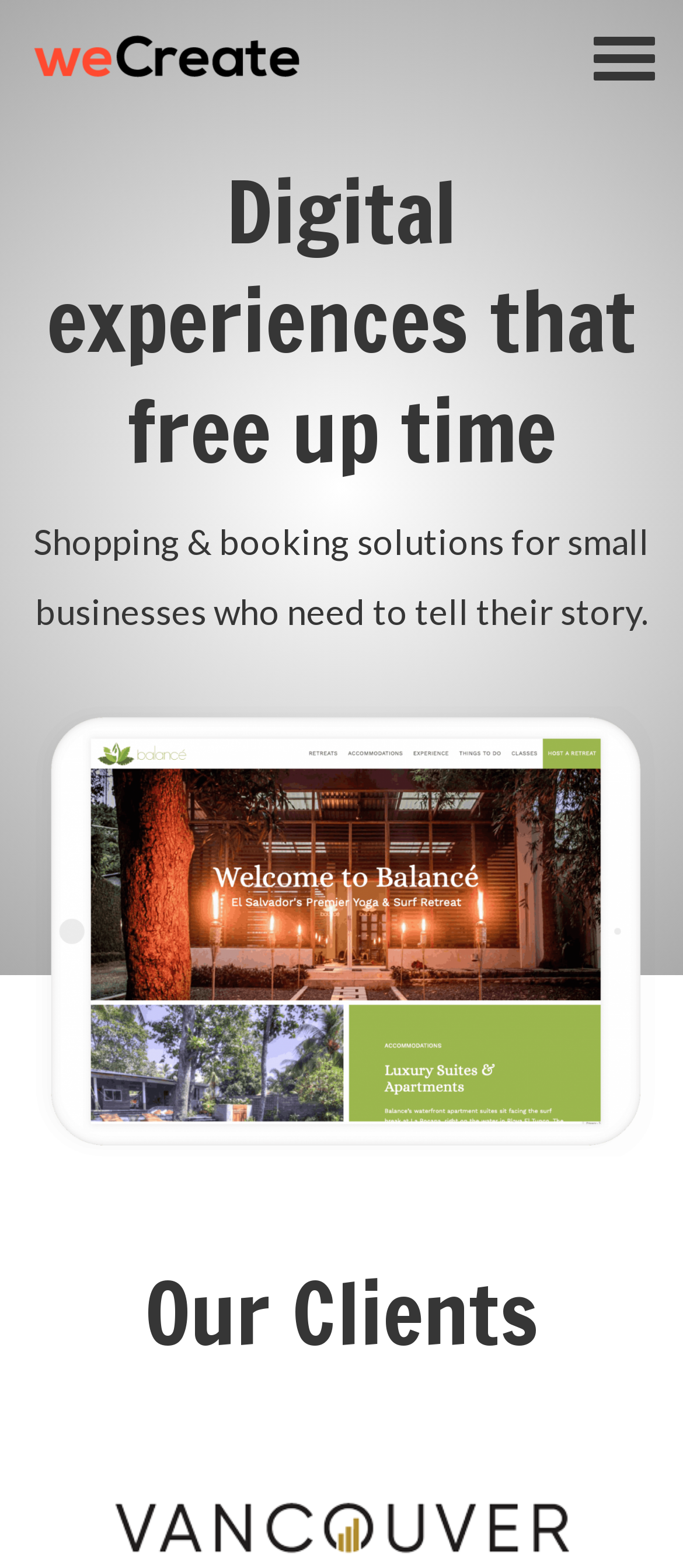What is the purpose of the website?
Using the image as a reference, deliver a detailed and thorough answer to the question.

I inferred the purpose of the website by understanding the meta description, which mentions seamless integration of online booking and eCommerce solutions. This suggests that the website is related to providing these services to clients.